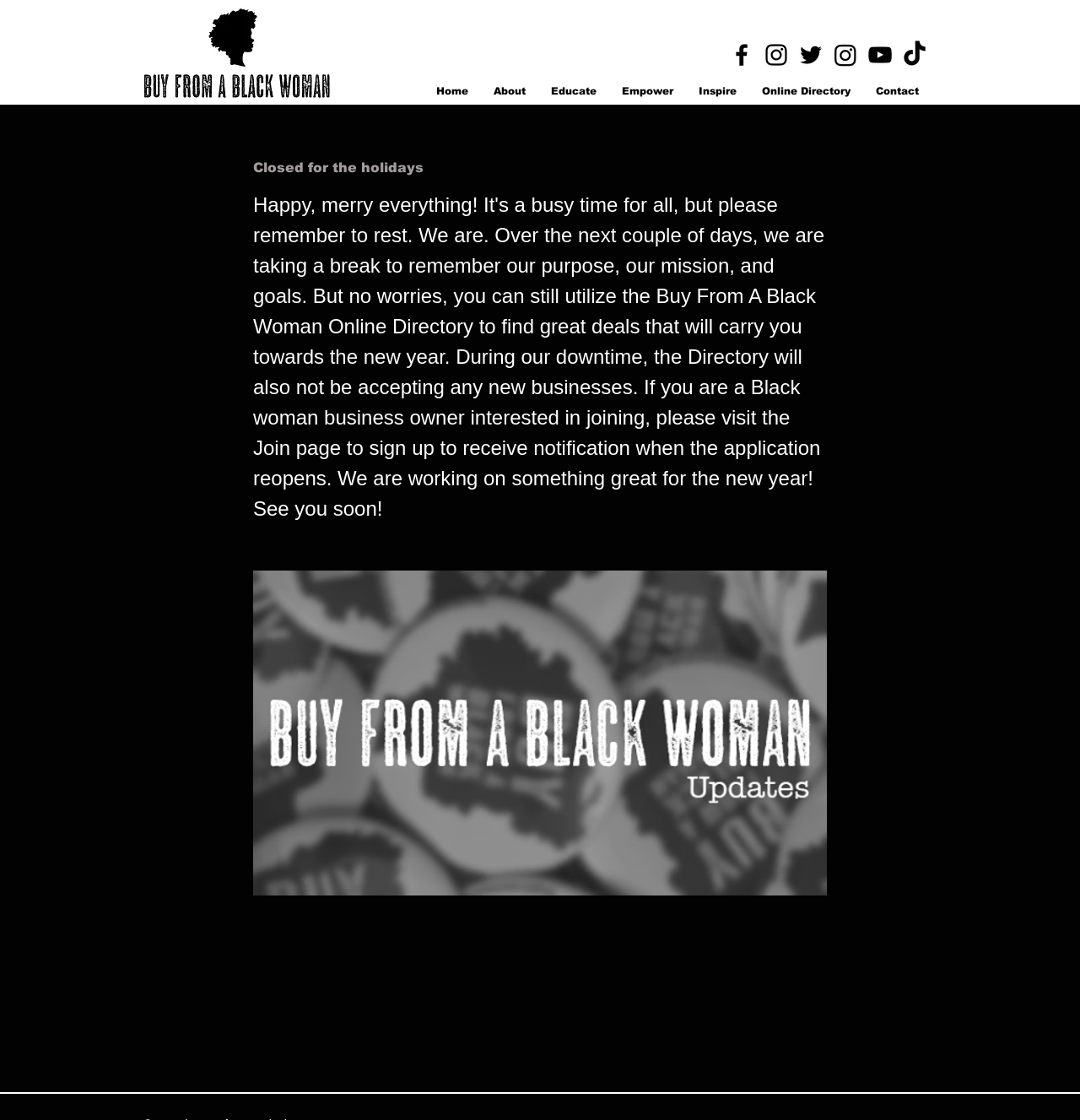Based on the element description Home, identify the bounding box of the UI element in the given webpage screenshot. The coordinates should be in the format (top-left x, top-left y, bottom-right x, bottom-right y) and must be between 0 and 1.

[0.392, 0.069, 0.445, 0.095]